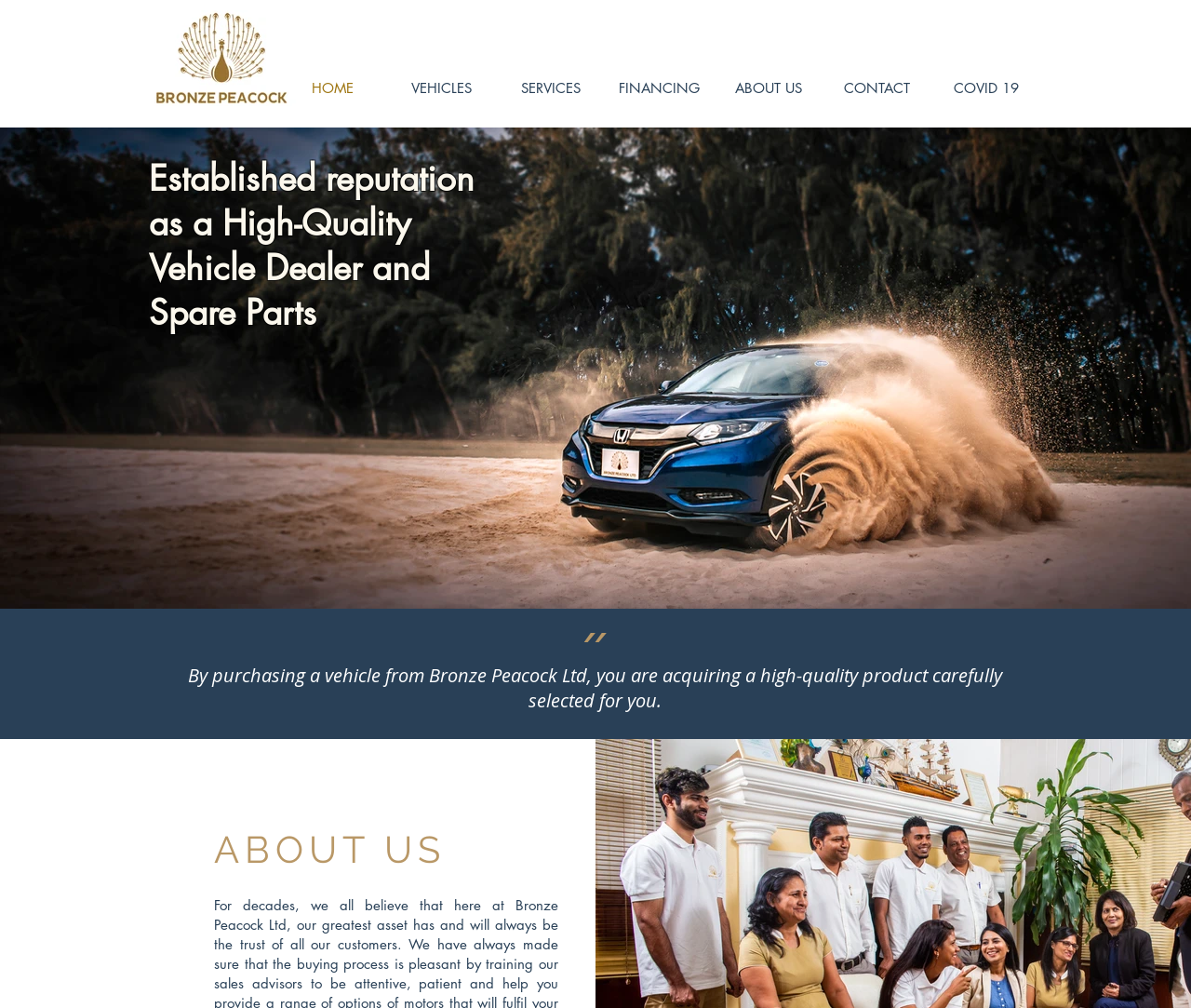Detail the various sections and features of the webpage.

The webpage is about Bronze Peacock Ltd, a second-hand car dealer in Mauritius. At the top left corner, there is a logo image of the company. Below the logo, there is a navigation menu with 7 links: HOME, VEHICLES, SERVICES, FINANCING, ABOUT US, CONTACT, and COVID 19. These links are aligned horizontally and take up most of the top section of the page.

Below the navigation menu, there is a large background image that spans the entire width of the page. On top of this image, there are two blocks of text. The first block is located at the top left and describes the company's established reputation as a high-quality vehicle dealer and spare parts provider. The second block is located at the bottom right and explains the benefits of purchasing a vehicle from Bronze Peacock Ltd.

Further down the page, there is a section with a heading "ABOUT US" located at the top left. This section appears to be a brief introduction to the company.